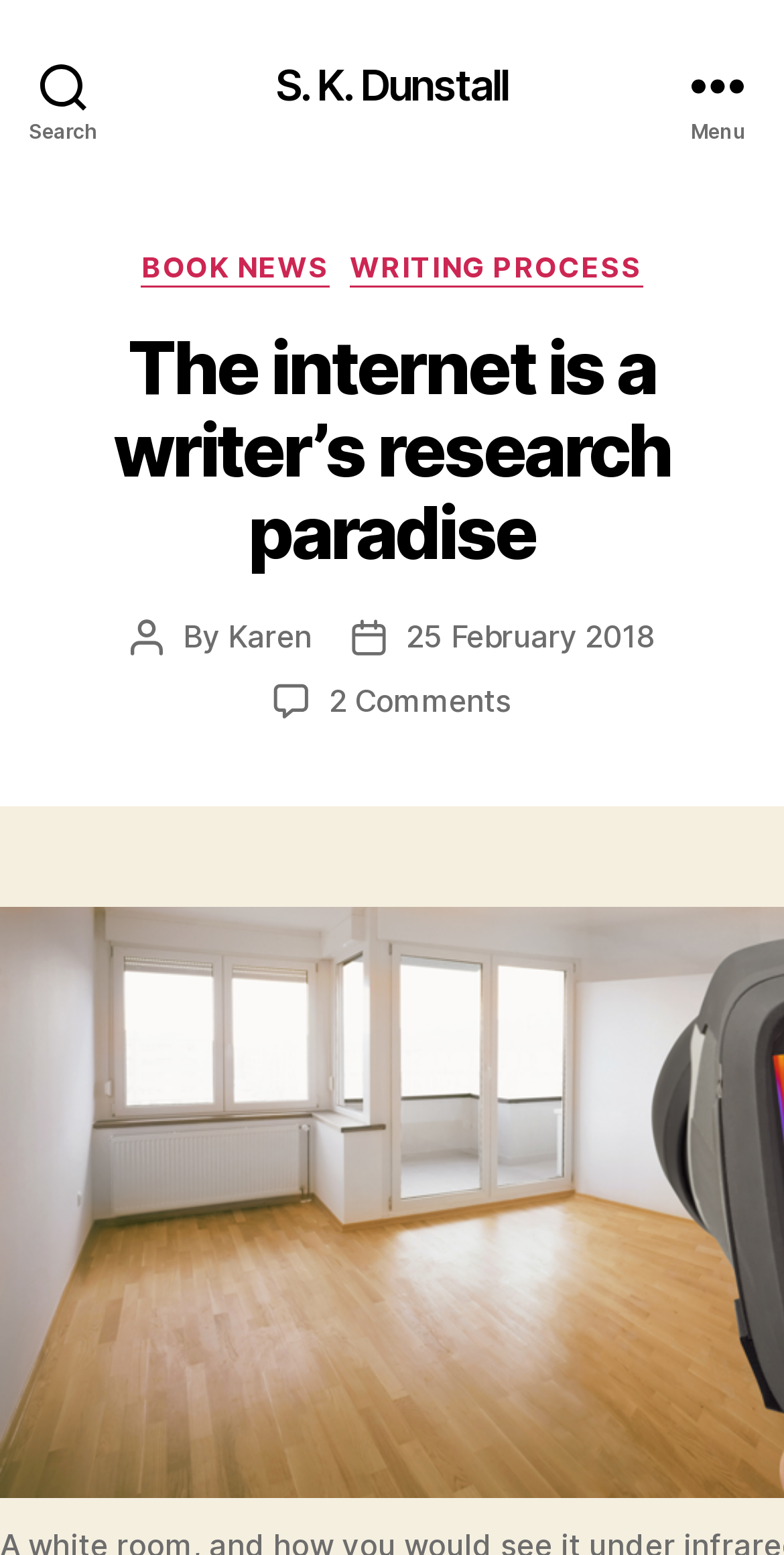Using the details from the image, please elaborate on the following question: How many comments are there on the article?

I found the number of comments by looking at the link '2 Comments on The internet is a writer’s research paradise', which indicates that there are 2 comments on the article.